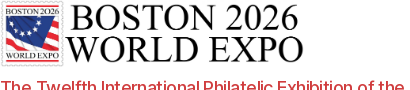What is the country where the event is taking place?
Kindly give a detailed and elaborate answer to the question.

The banner features the American flag and the event is described as 'The Twelfth International Philatelic Exhibition of the United States', indicating that the country where the event is taking place is the United States.